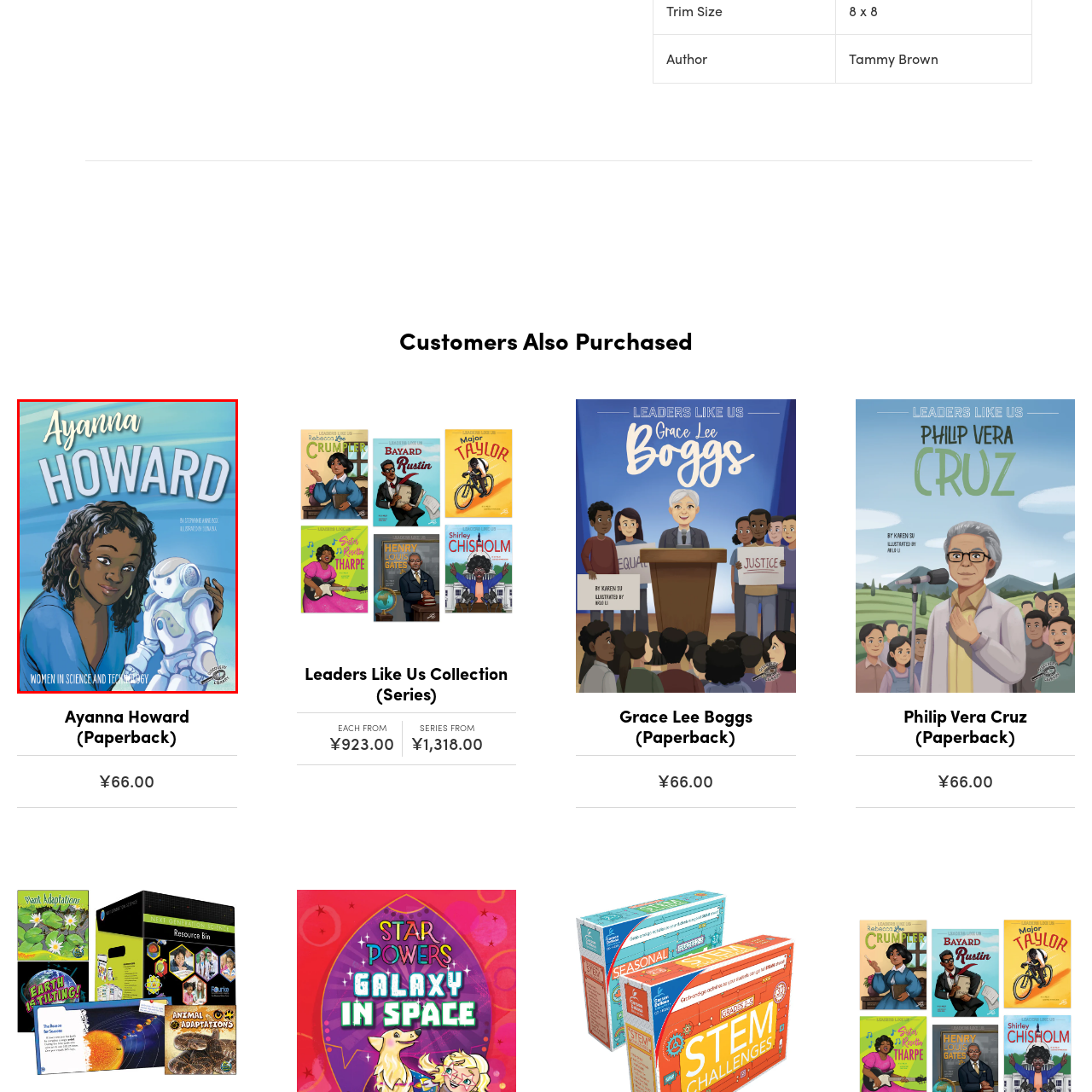Look closely at the image within the red-bordered box and thoroughly answer the question below, using details from the image: Who is the author of the book?

The author of the book is mentioned in the caption as Stephanie Anne Box, who wrote the book about Ayanna Howard as part of the 'Women in Science and Technology' series.